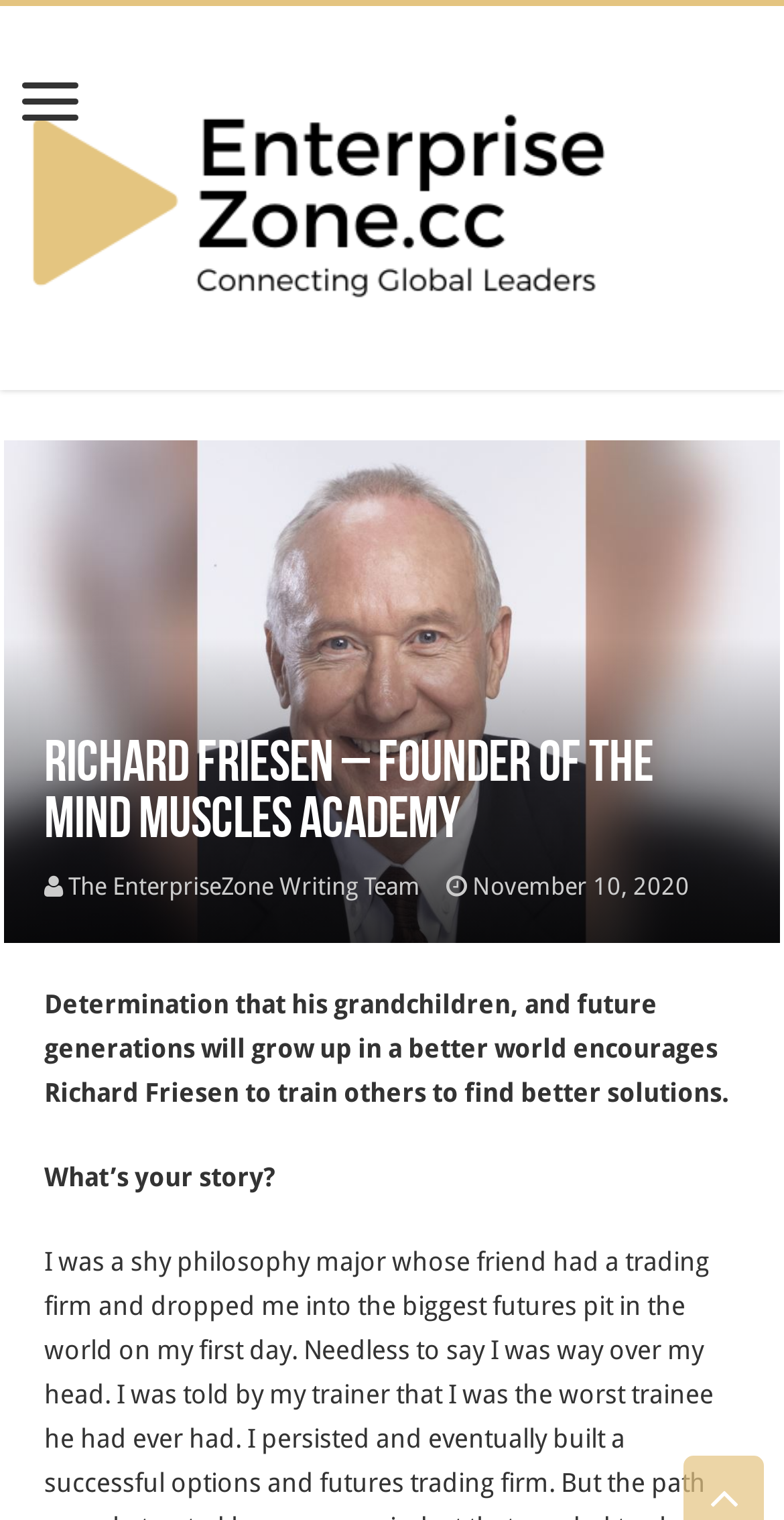Give a comprehensive overview of the webpage, including key elements.

The webpage is about Richard Friesen, the founder of the Mind Muscles Academy. At the top left of the page, there is a link with no text, followed by a heading that reads "EnterpriseZone.cc" with an image of the same name. Below this heading, there is another link with the same text "EnterpriseZone.cc".

Moving down the page, there is a heading that introduces Richard Friesen as the founder of the Mind Muscles Academy. To the right of this heading, there is a link that reads "The EnterpriseZone Writing Team". Below this link, there is a static text that displays the date "November 10, 2020".

The main content of the page is a paragraph that summarizes Richard Friesen's motivation, stating that his determination to create a better world for his grandchildren and future generations drives him to train others to find better solutions. Below this paragraph, there is a question "What’s your story?".

Overall, the page has a simple layout with a few headings, links, and static texts, and the content is focused on introducing Richard Friesen and his mission.